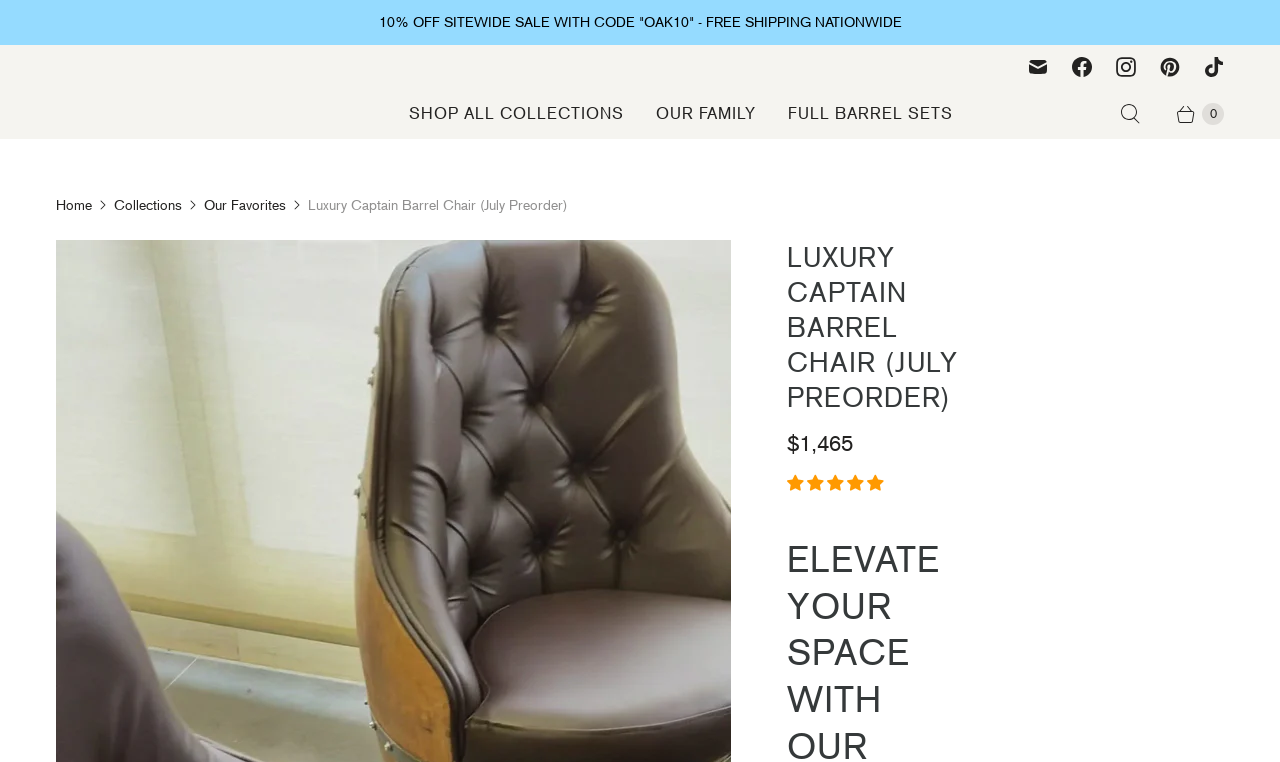Specify the bounding box coordinates of the element's area that should be clicked to execute the given instruction: "Visit Oak Wood Wine Barrels on Facebook". The coordinates should be four float numbers between 0 and 1, i.e., [left, top, right, bottom].

[0.828, 0.059, 0.862, 0.117]